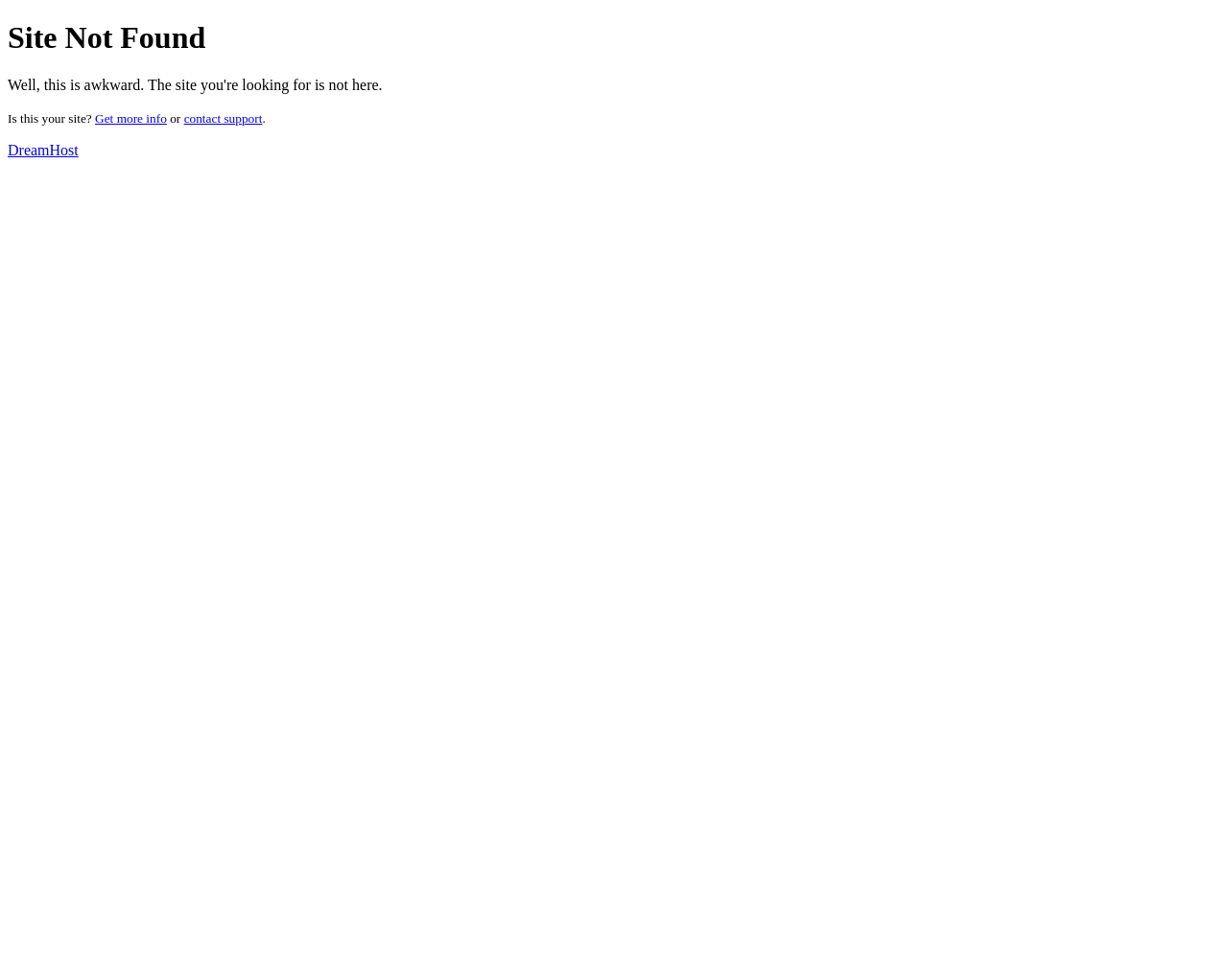Determine the bounding box for the described HTML element: "DreamHost". Ensure the coordinates are four float numbers between 0 and 1 in the format [left, top, right, bottom].

[0.006, 0.145, 0.064, 0.161]